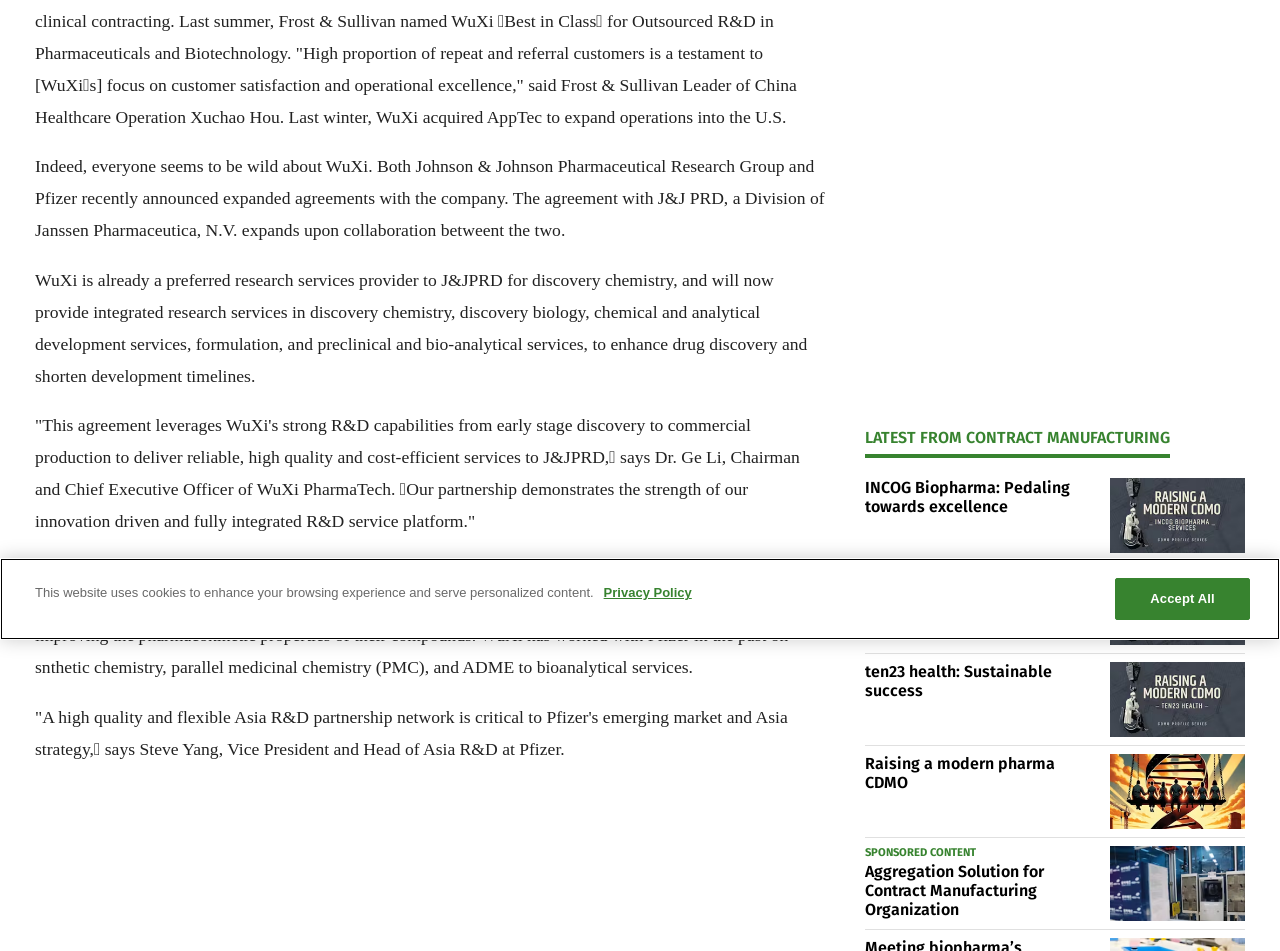Using the description: "https://www.facebook.com/pages/Pharmaceutical-Manufacturing/140261116014887", determine the UI element's bounding box coordinates. Ensure the coordinates are in the format of four float numbers between 0 and 1, i.e., [left, top, right, bottom].

[0.012, 0.568, 0.036, 0.599]